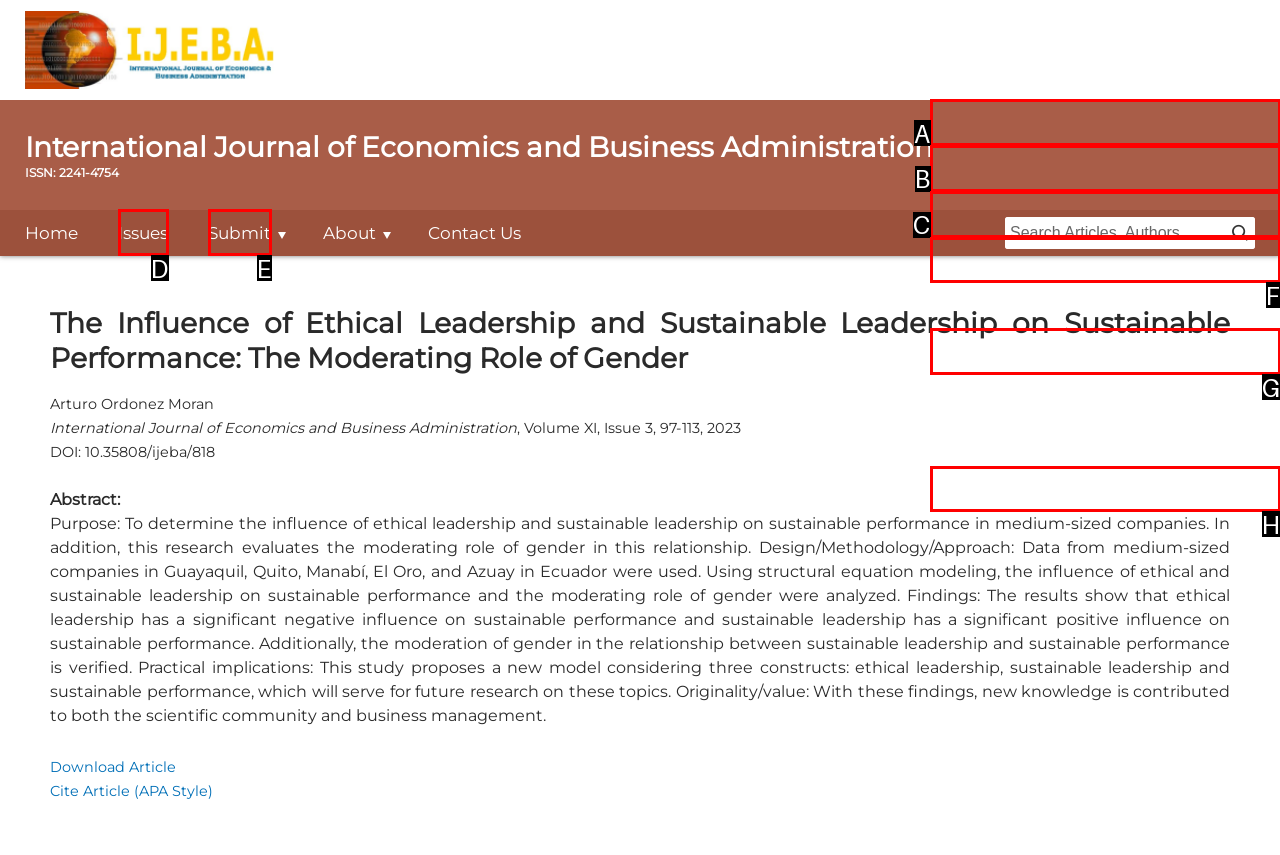Which option aligns with the description: Home? Respond by selecting the correct letter.

A